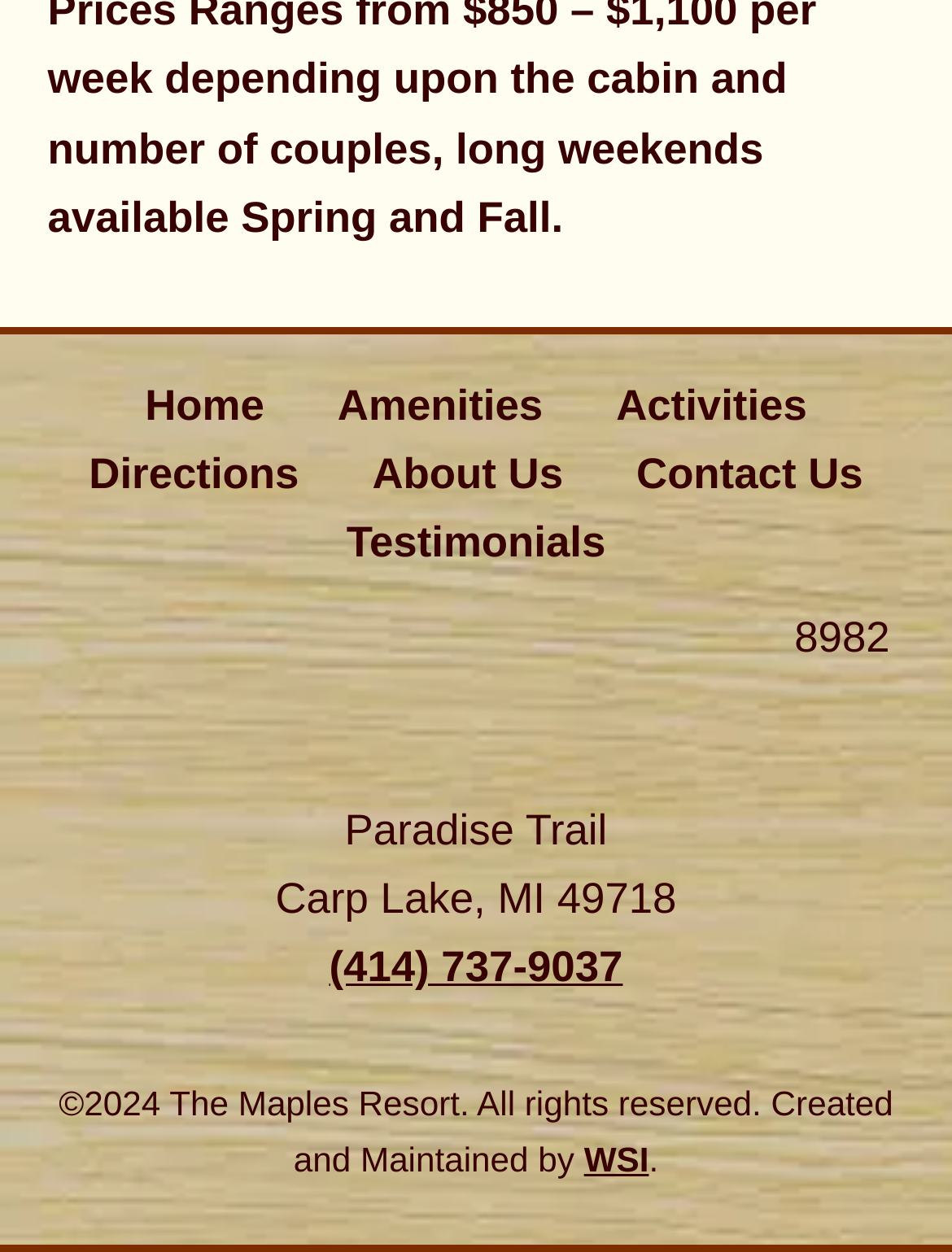What is the phone number of the resort?
Answer the question with a single word or phrase by looking at the picture.

(414) 737-9037